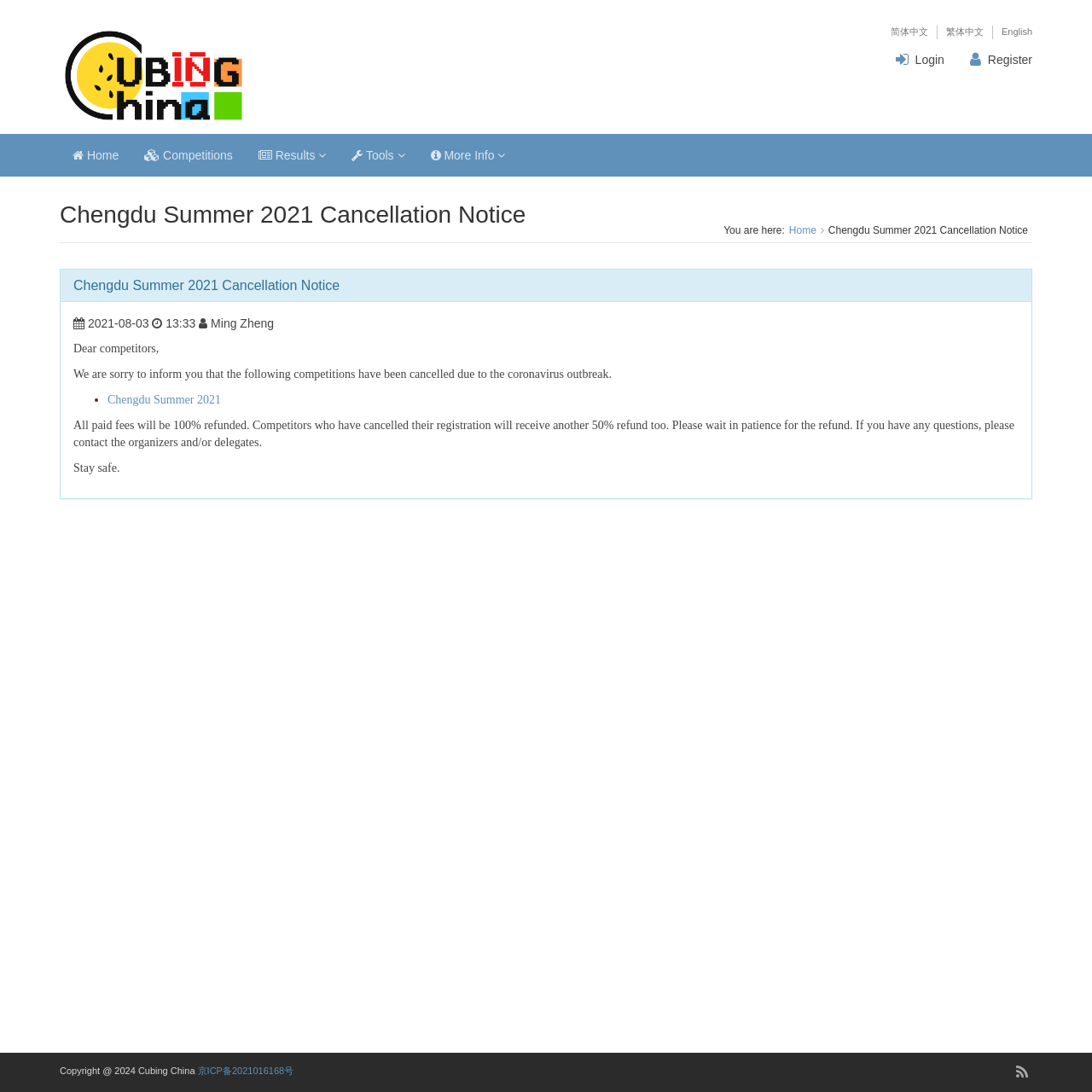Find the bounding box coordinates of the element's region that should be clicked in order to follow the given instruction: "Login". The coordinates should consist of four float numbers between 0 and 1, i.e., [left, top, right, bottom].

[0.82, 0.048, 0.865, 0.061]